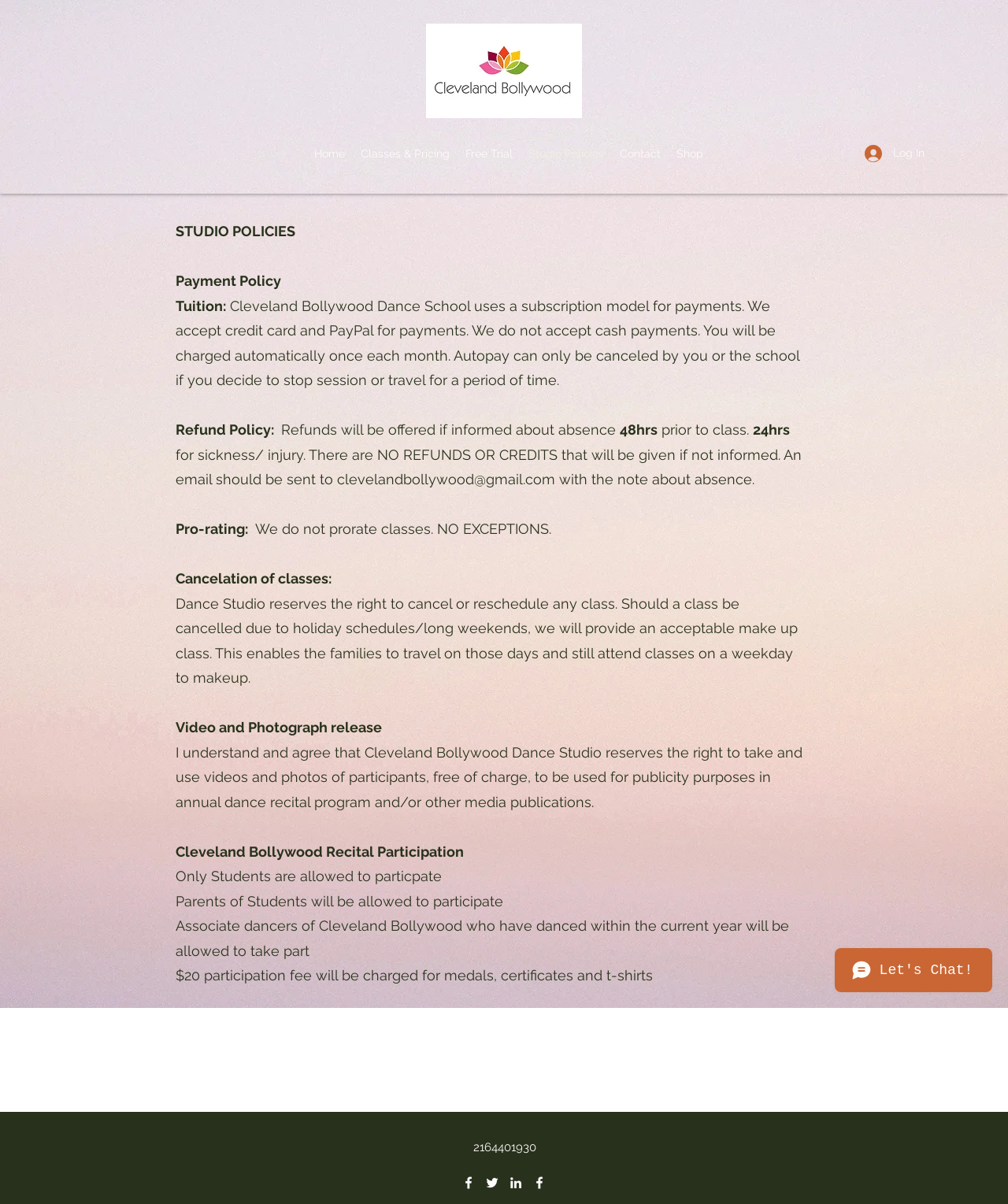Bounding box coordinates are specified in the format (top-left x, top-left y, bottom-right x, bottom-right y). All values are floating point numbers bounded between 0 and 1. Please provide the bounding box coordinate of the region this sentence describes: clevelandbollywood@gmail.com

[0.334, 0.391, 0.551, 0.405]